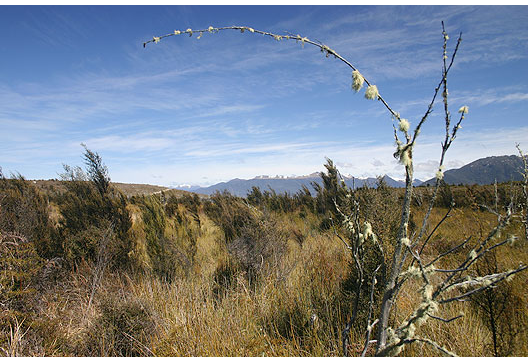Answer the question using only a single word or phrase: 
What is the dominant feature of the foreground in the image?

Tall grasses and scattered shrubs